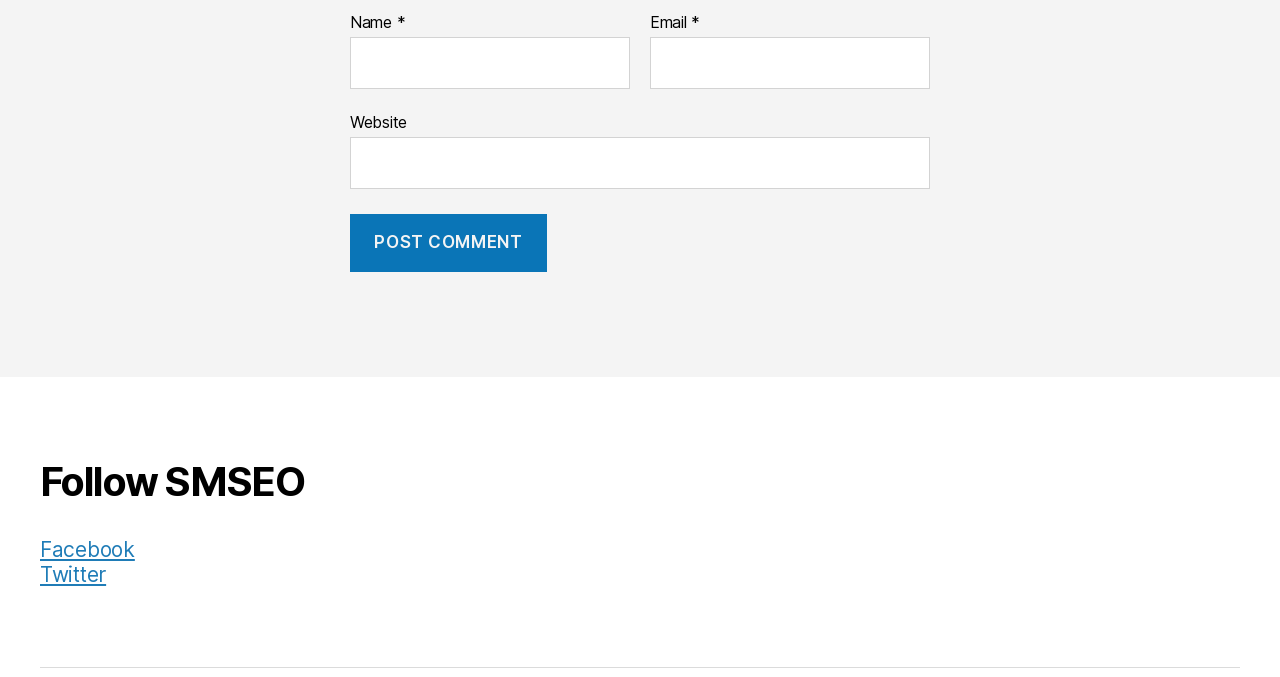Using the webpage screenshot, find the UI element described by name="submit" value="Post Comment". Provide the bounding box coordinates in the format (top-left x, top-left y, bottom-right x, bottom-right y), ensuring all values are floating point numbers between 0 and 1.

[0.273, 0.315, 0.427, 0.402]